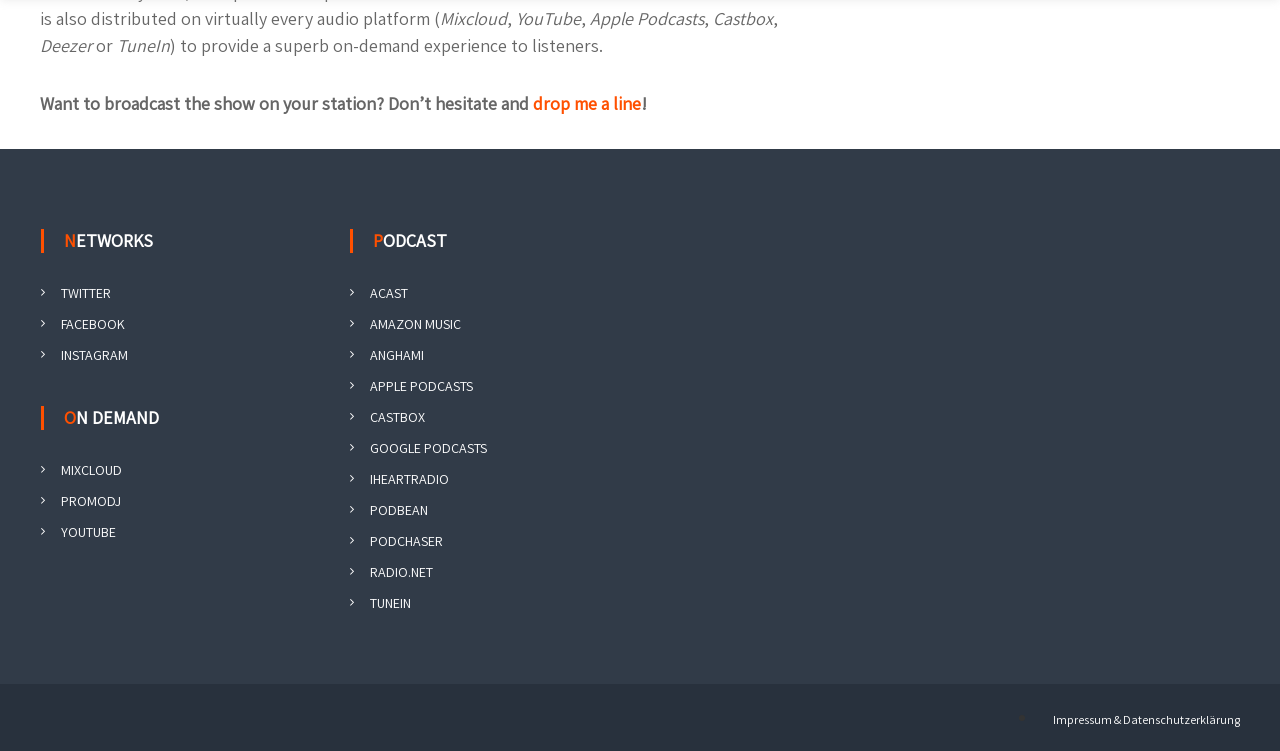Please indicate the bounding box coordinates for the clickable area to complete the following task: "Click on the 'Impressum & Datenschutzerklärung' link". The coordinates should be specified as four float numbers between 0 and 1, i.e., [left, top, right, bottom].

[0.823, 0.948, 0.969, 0.968]